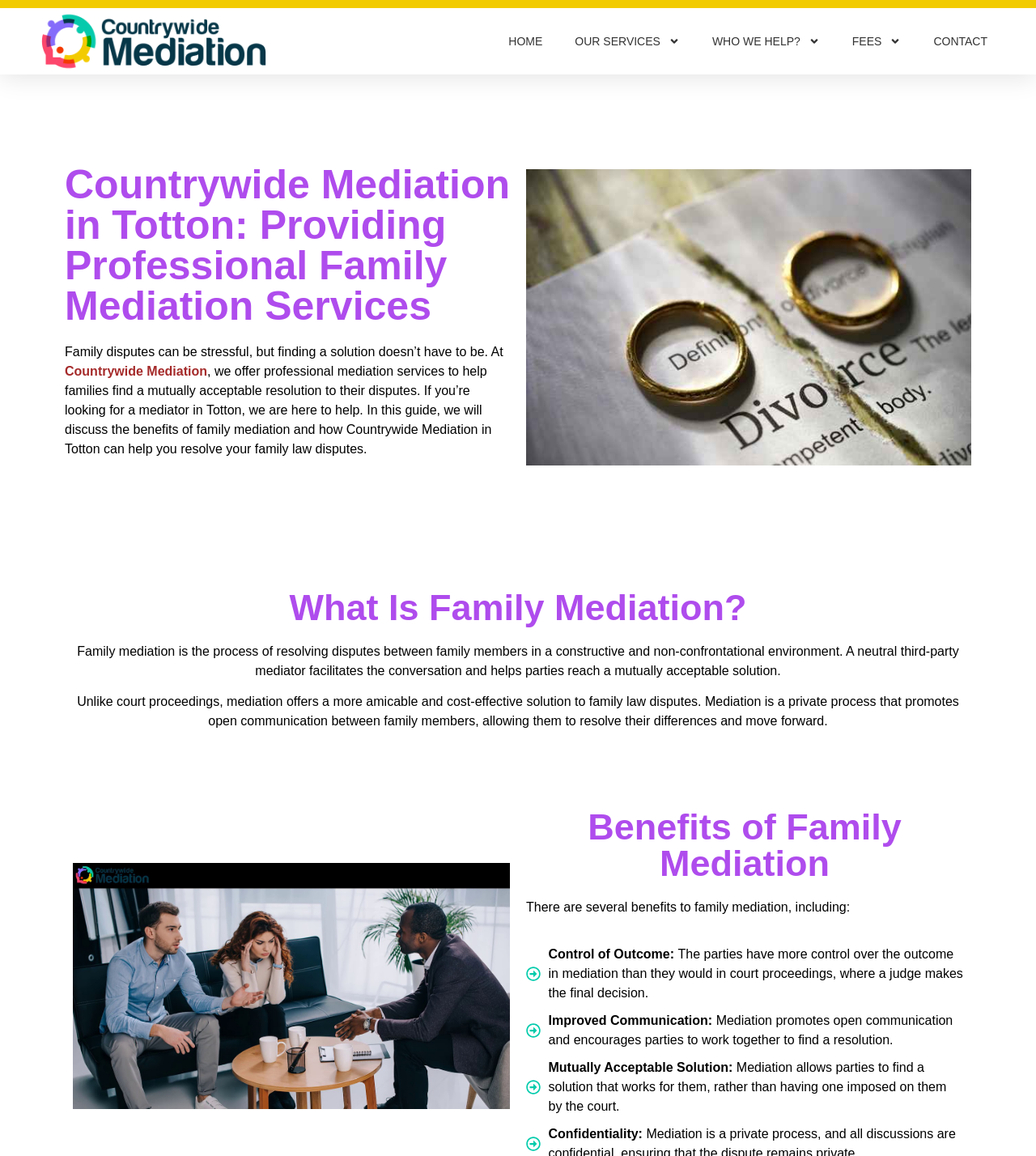Articulate a complete and detailed caption of the webpage elements.

The webpage is about Countrywide Mediation in Totton, a professional mediation service that helps families resolve disputes in a constructive manner. At the top left corner, there is a link to "Countrywide Mediation" accompanied by an image with the same name. 

To the right of this link, there is a navigation menu with links to "HOME", "OUR SERVICES", "WHO WE HELP?", "FEES", and "CONTACT". Each of these links has a small image next to it.

Below the navigation menu, there is a heading that reads "Countrywide Mediation in Totton: Providing Professional Family Mediation Services". This is followed by a paragraph of text that explains the benefits of using Countrywide Mediation, including finding a mutually acceptable resolution to family disputes.

On the right side of the page, there is an image related to child maintenance. Below this image, there is a heading that reads "What Is Family Mediation?" followed by two paragraphs of text that explain the process of family mediation and its benefits compared to court proceedings.

Further down the page, there is another image, and then a heading that reads "Benefits of Family Mediation". This is followed by a list of benefits, including control of outcome, improved communication, mutually acceptable solution, and confidentiality. Each of these benefits is explained in a short paragraph of text.